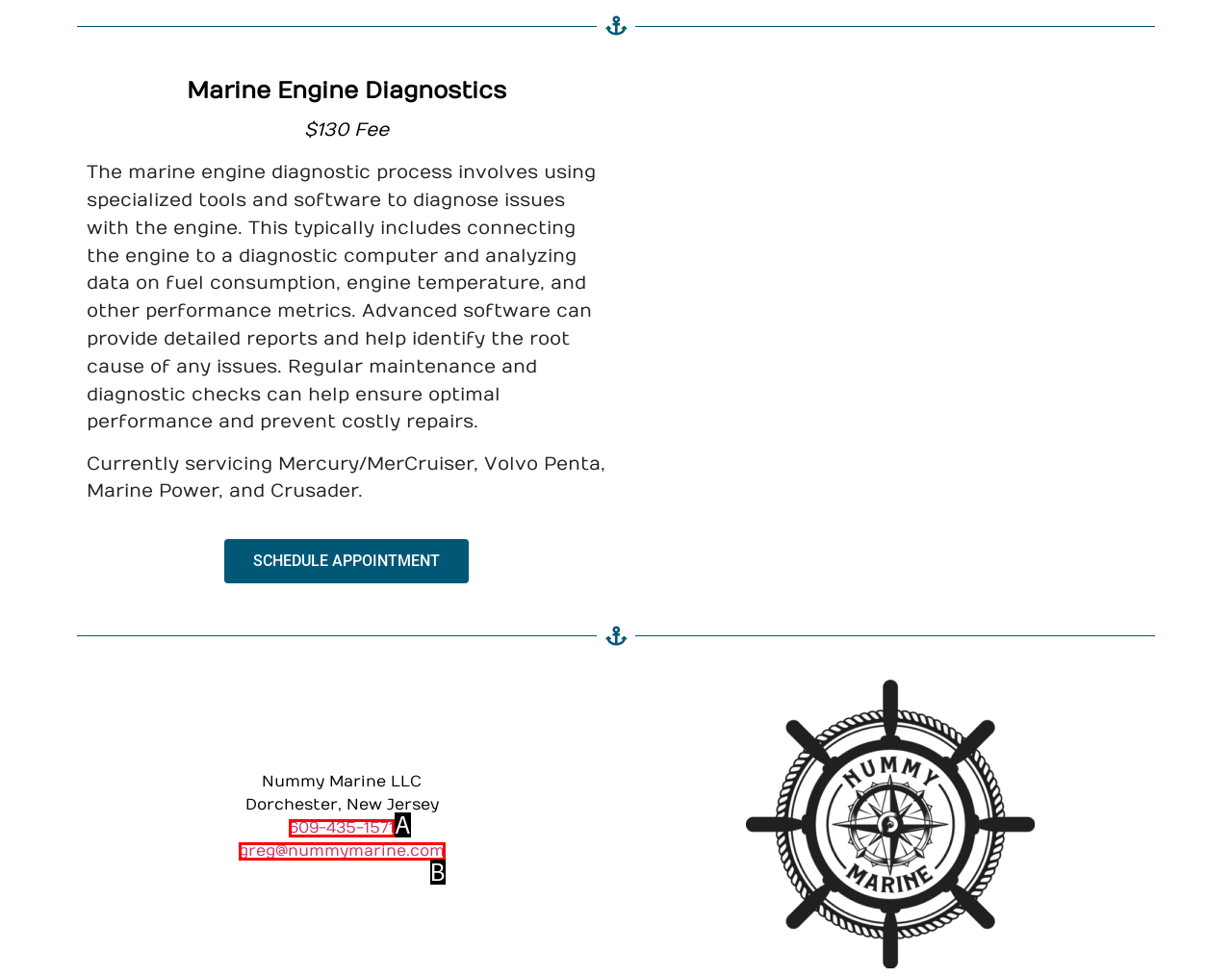Look at the description: 609-435-1571
Determine the letter of the matching UI element from the given choices.

A